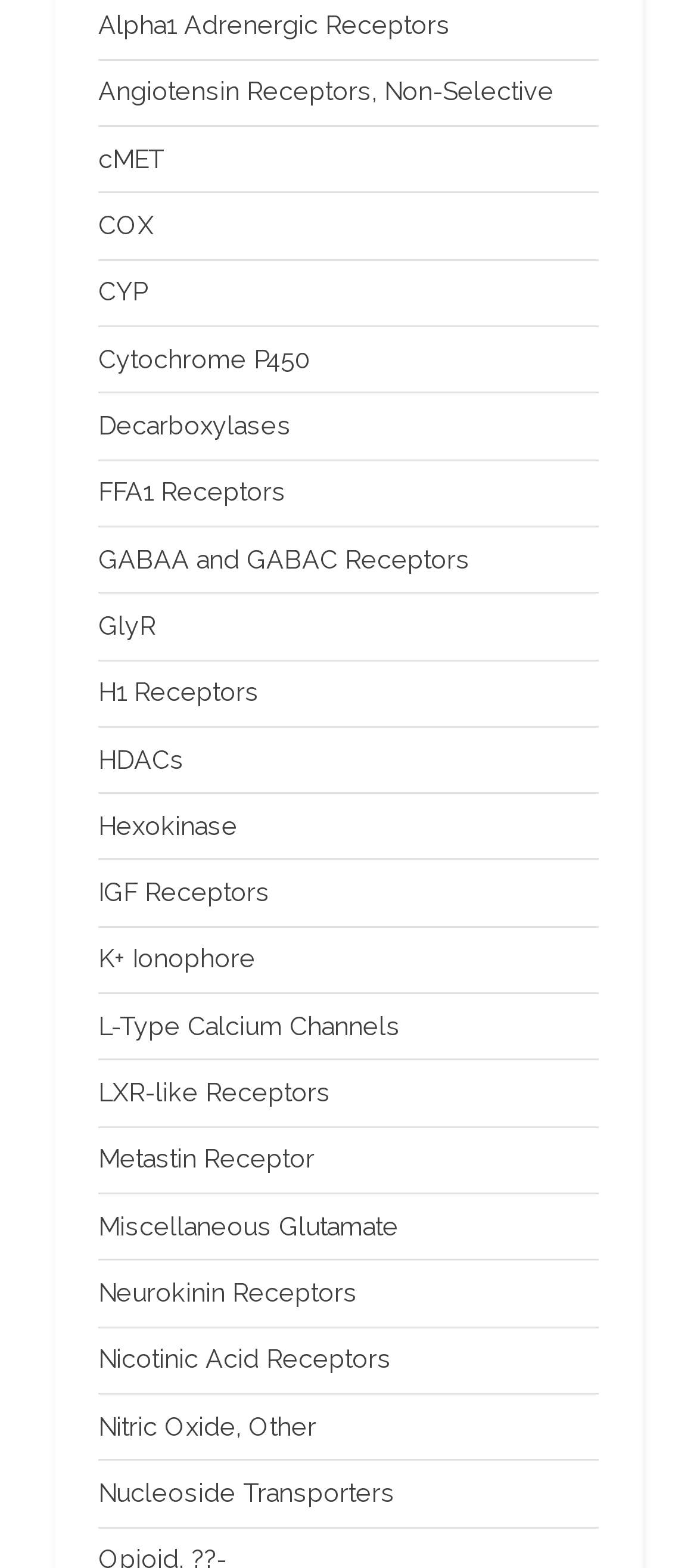Find the bounding box coordinates of the element to click in order to complete this instruction: "View information on Cytochrome P450". The bounding box coordinates must be four float numbers between 0 and 1, denoted as [left, top, right, bottom].

[0.141, 0.22, 0.446, 0.238]